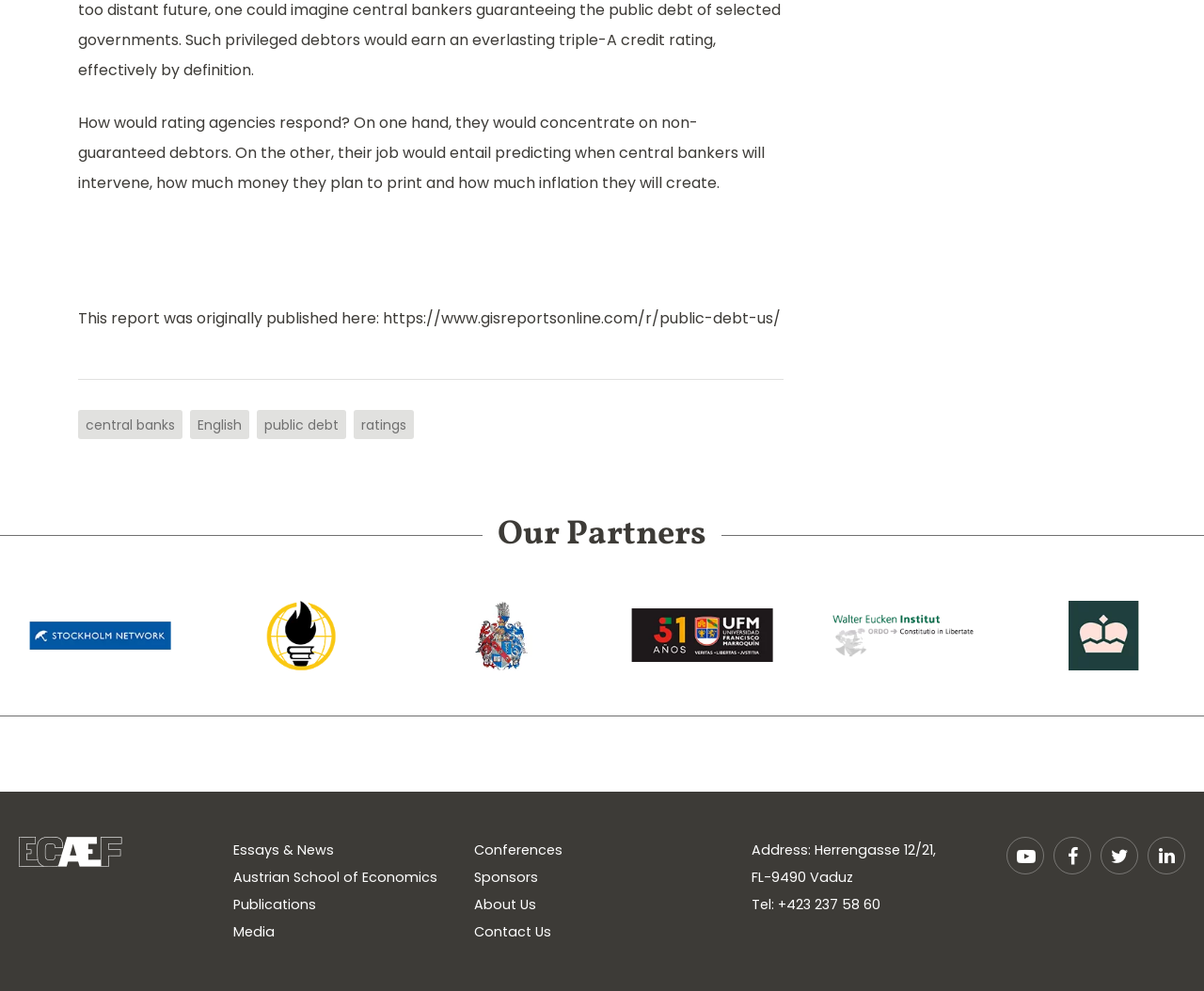What is the topic of the report mentioned on the webpage?
Examine the webpage screenshot and provide an in-depth answer to the question.

The report mentioned on the webpage is about public debt, as indicated by the text 'This report was originally published here:' followed by a link to 'https://www.gisreportsonline.com/r/public-debt-us/'.